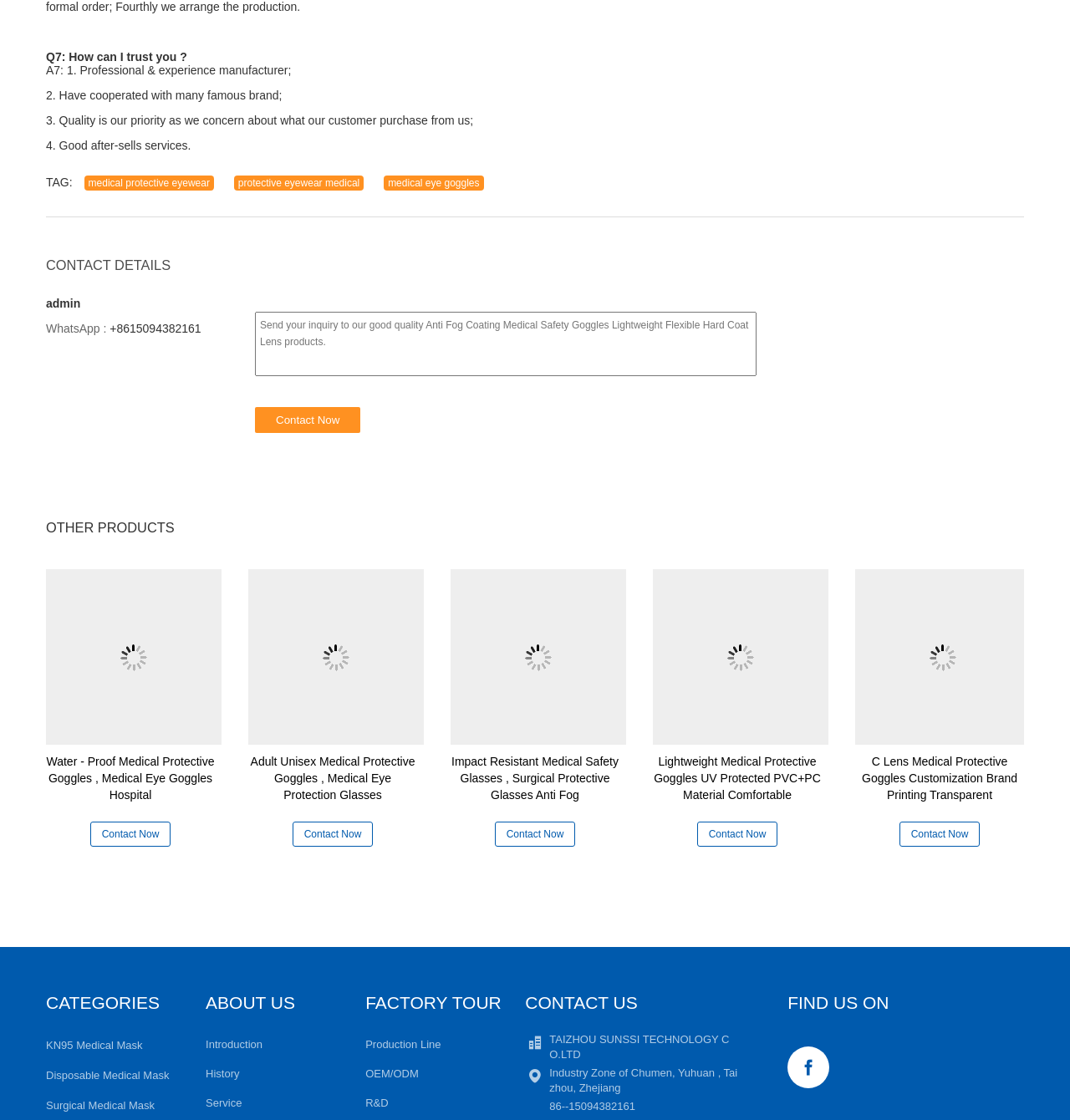What is the company's WhatsApp number?
Examine the image and give a concise answer in one word or a short phrase.

+8615094382161